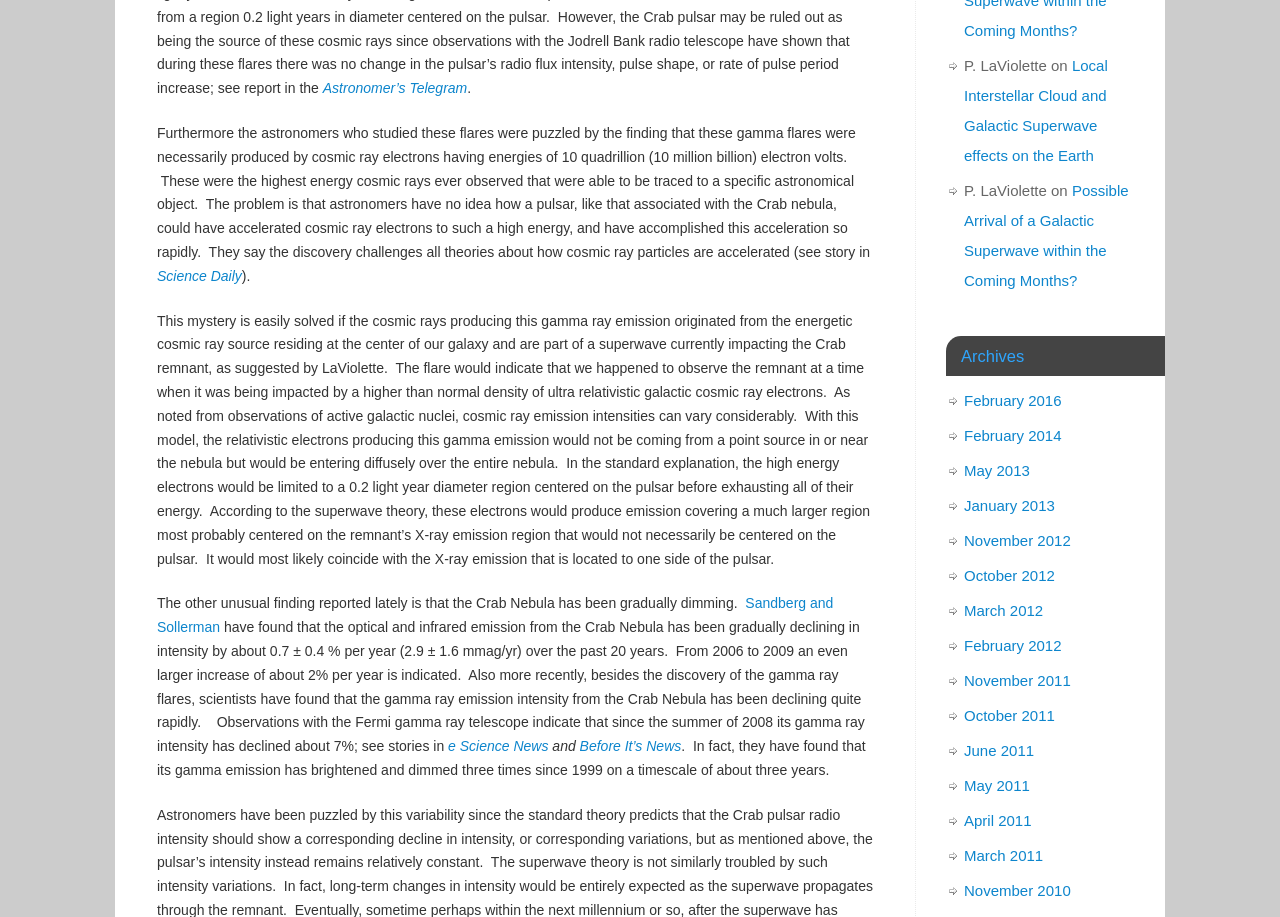What is the trend of the gamma ray emission from the Crab Nebula?
Look at the image and respond to the question as thoroughly as possible.

According to the text on the webpage, the gamma ray emission from the Crab Nebula has been declining quite rapidly, with a 7% decline since the summer of 2008.